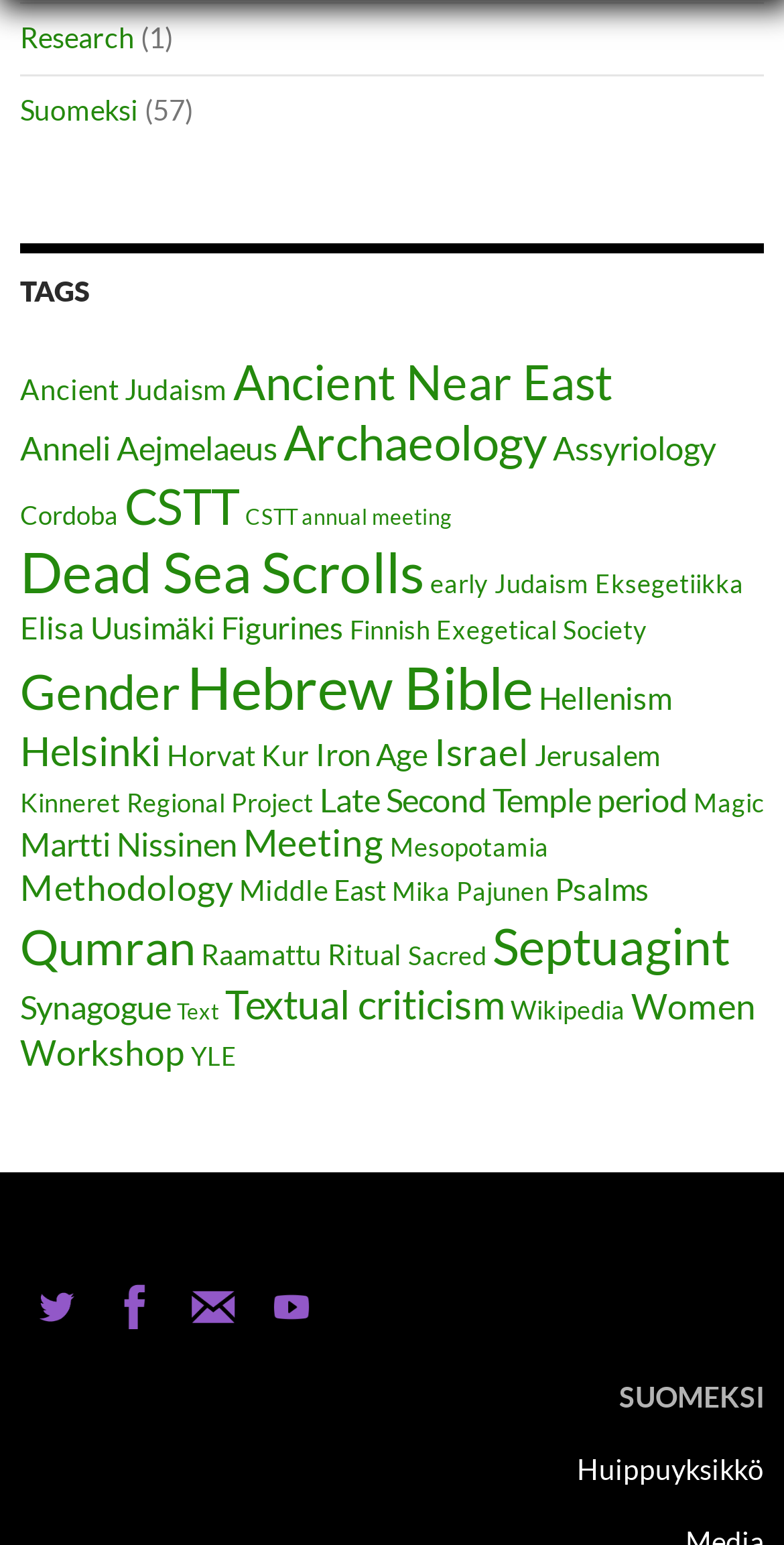What is the purpose of the 'CSTT Twitter page' link?
Respond to the question with a well-detailed and thorough answer.

The link 'CSTT Twitter page' is likely to direct the user to the Twitter page of CSTT, allowing them to access and view the Twitter content of CSTT.